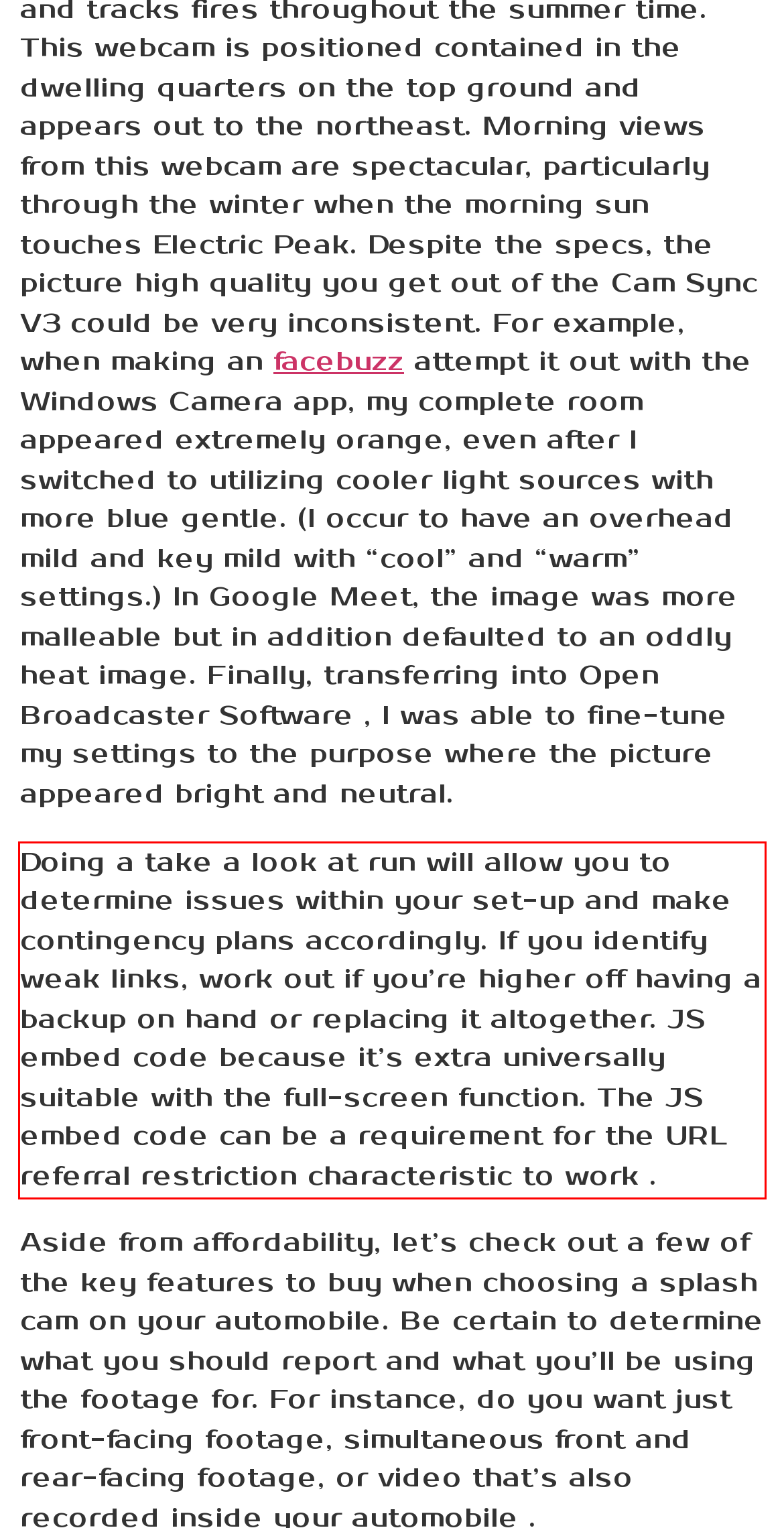Examine the webpage screenshot and use OCR to obtain the text inside the red bounding box.

Doing a take a look at run will allow you to determine issues within your set-up and make contingency plans accordingly. If you identify weak links, work out if you’re higher off having a backup on hand or replacing it altogether. JS embed code because it’s extra universally suitable with the full-screen function. The JS embed code can be a requirement for the URL referral restriction characteristic to work .